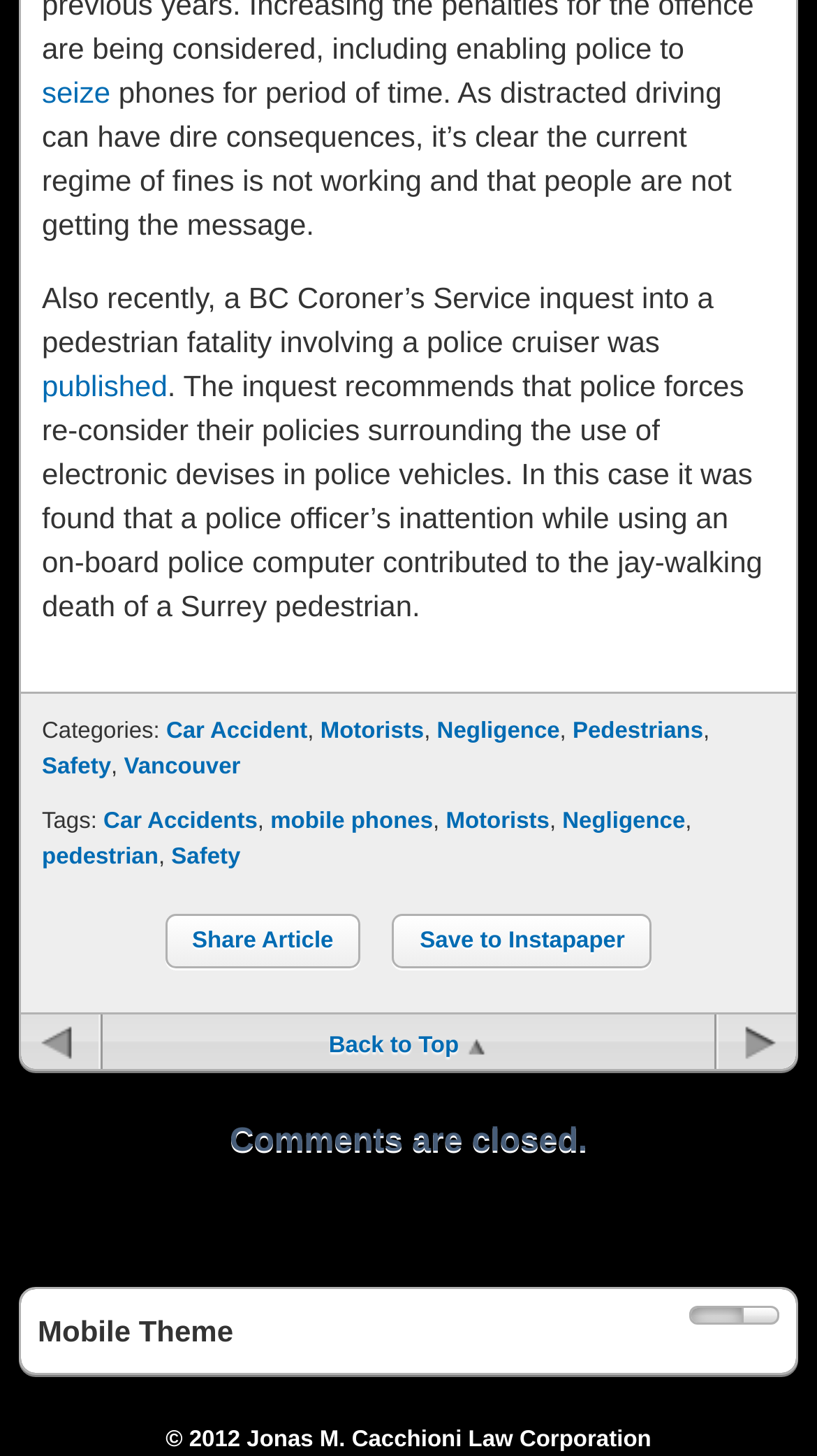Please identify the bounding box coordinates of the element that needs to be clicked to perform the following instruction: "click the link to read more about car accidents".

[0.203, 0.494, 0.376, 0.511]